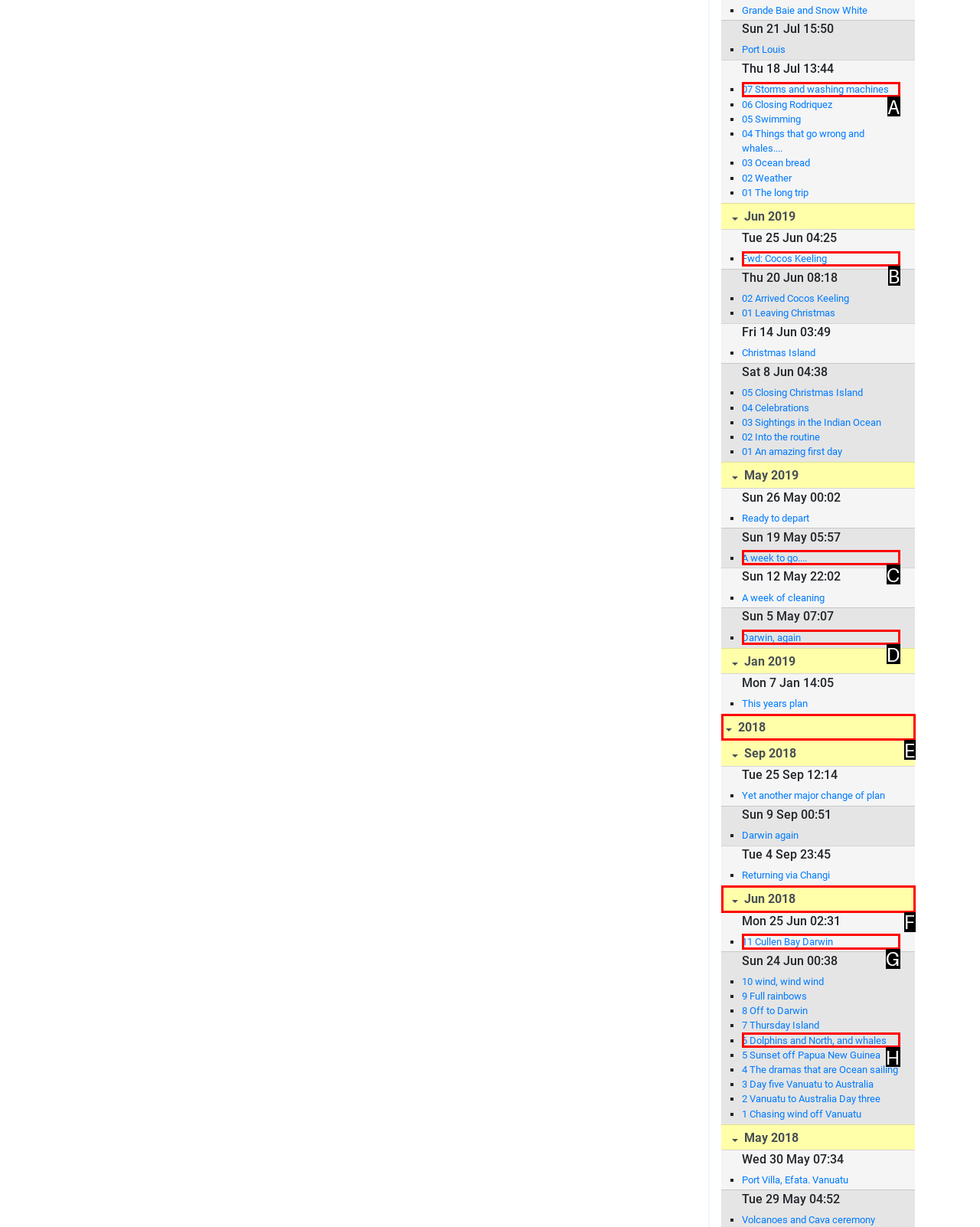Based on the element description: 搜索, choose the HTML element that matches best. Provide the letter of your selected option.

None